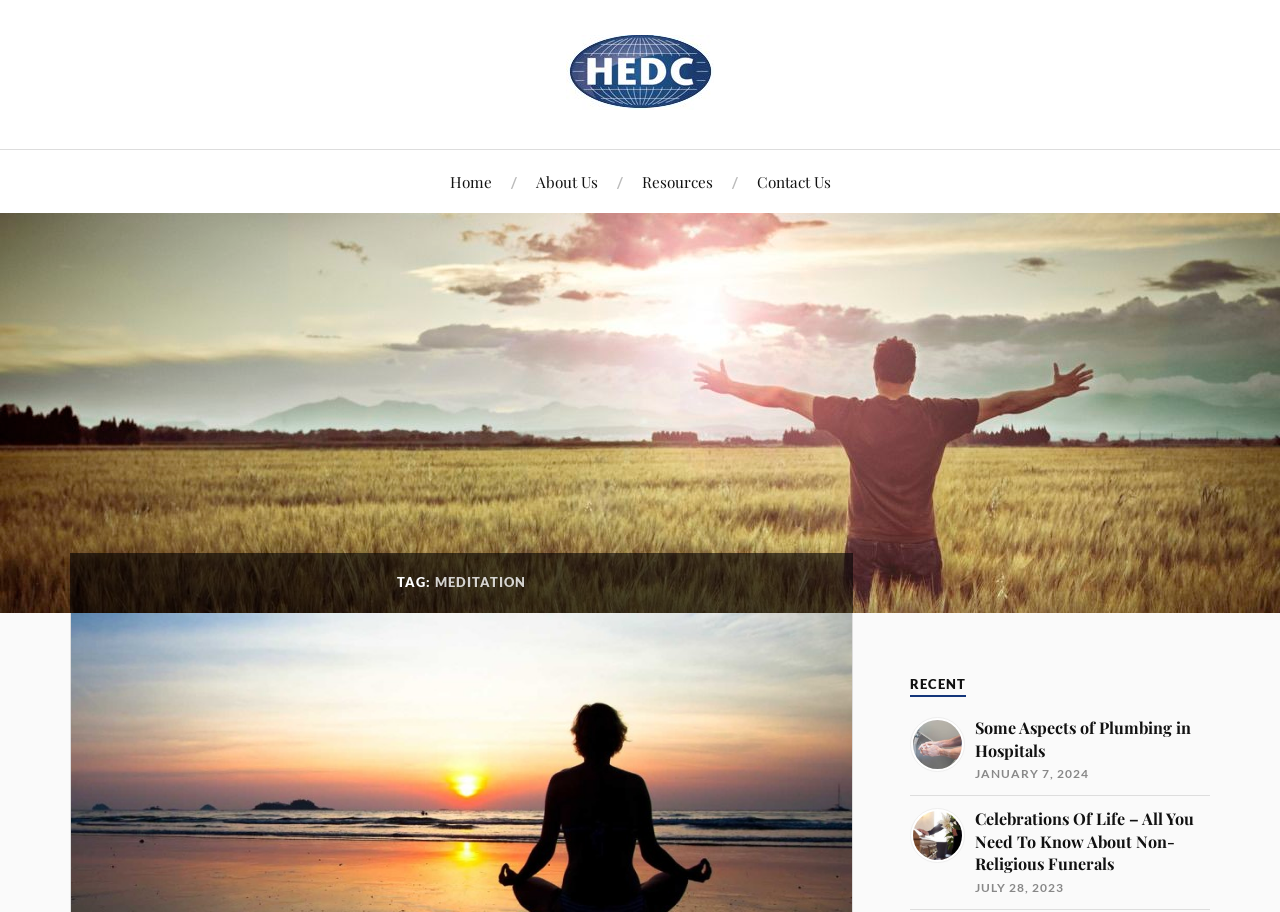Extract the bounding box of the UI element described as: "Resources".

[0.501, 0.164, 0.557, 0.234]